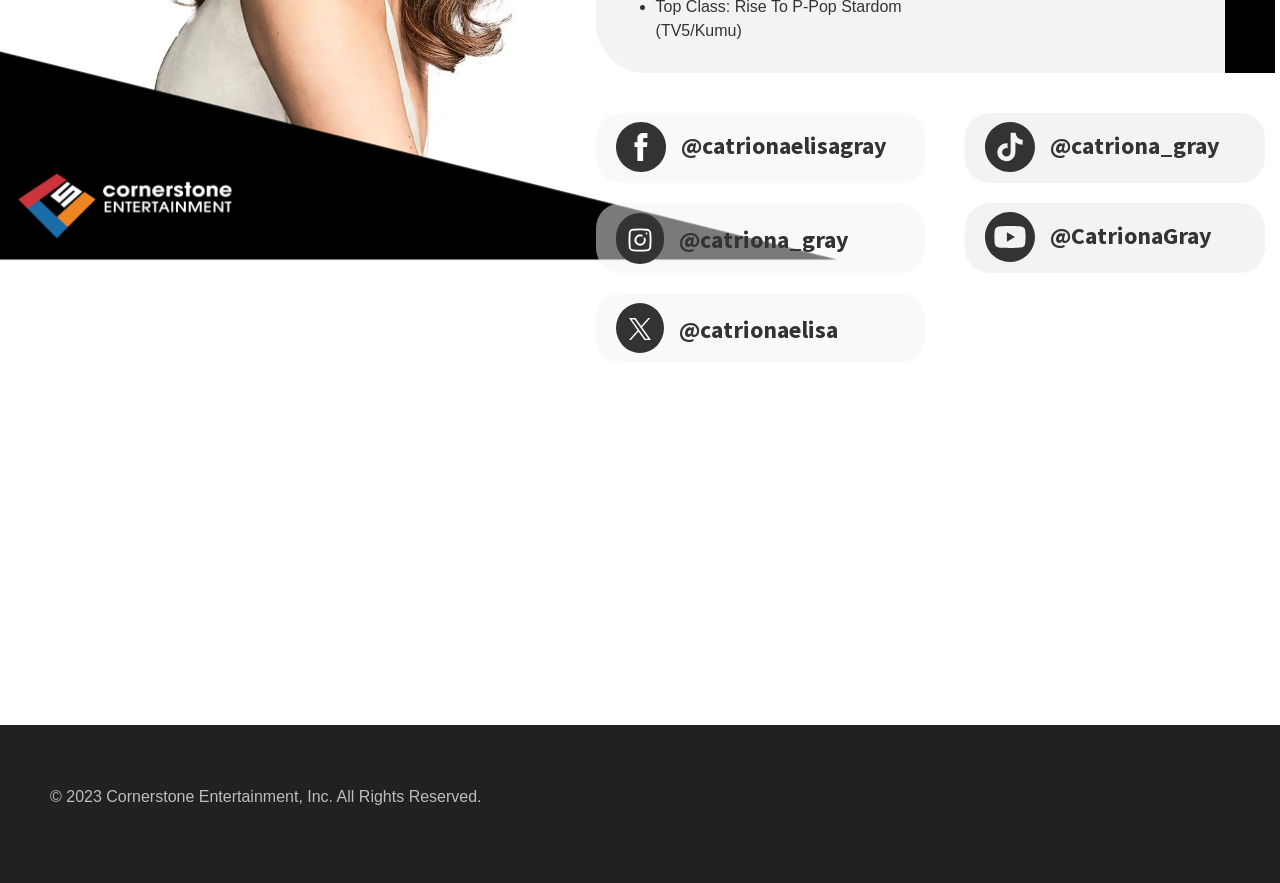Please determine the bounding box coordinates for the UI element described here. Use the format (top-left x, top-left y, bottom-right x, bottom-right y) with values bounded between 0 and 1: Shipping Info

None